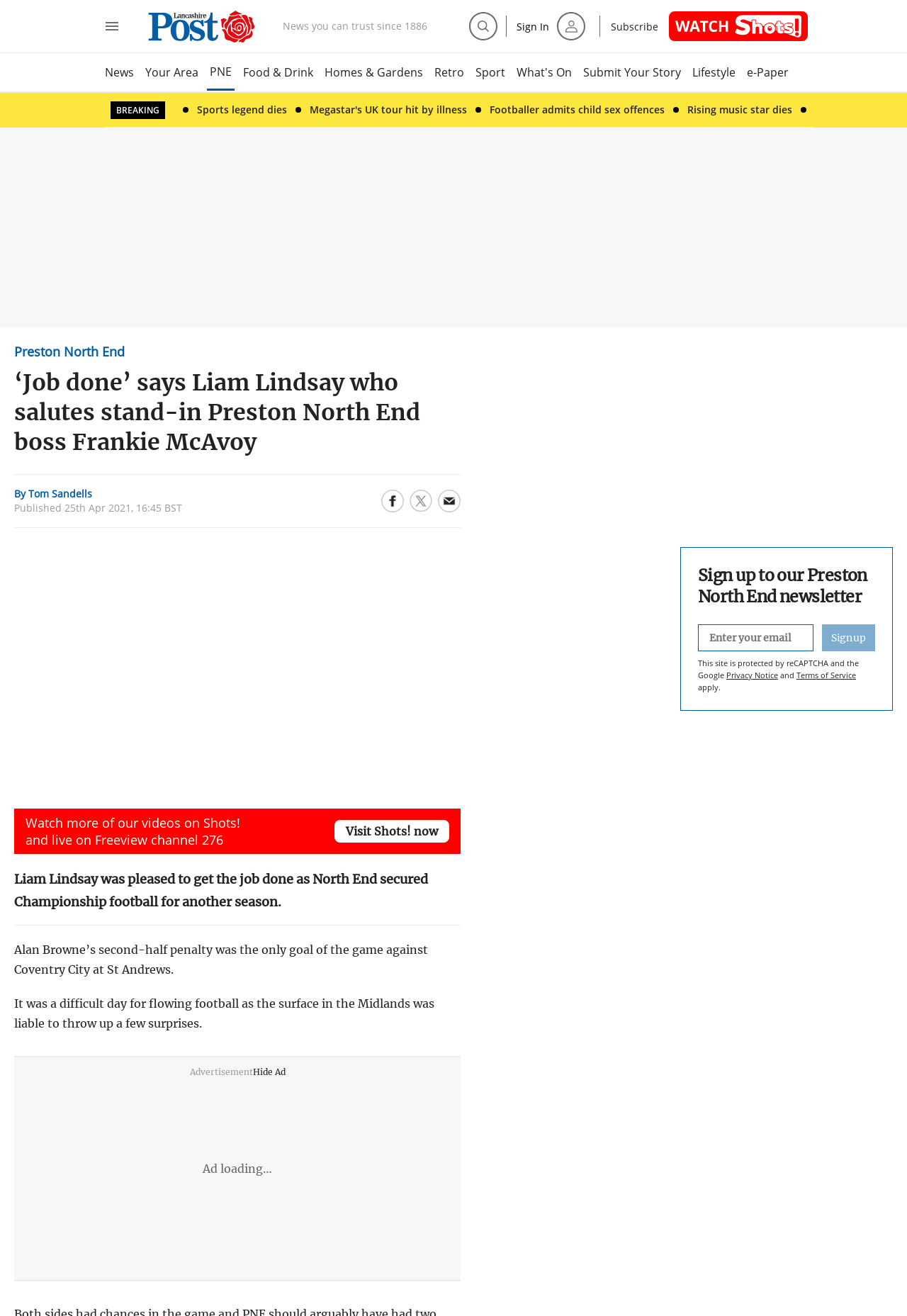Identify the bounding box coordinates of the region that should be clicked to execute the following instruction: "Share to Facebook".

[0.803, 0.011, 0.828, 0.029]